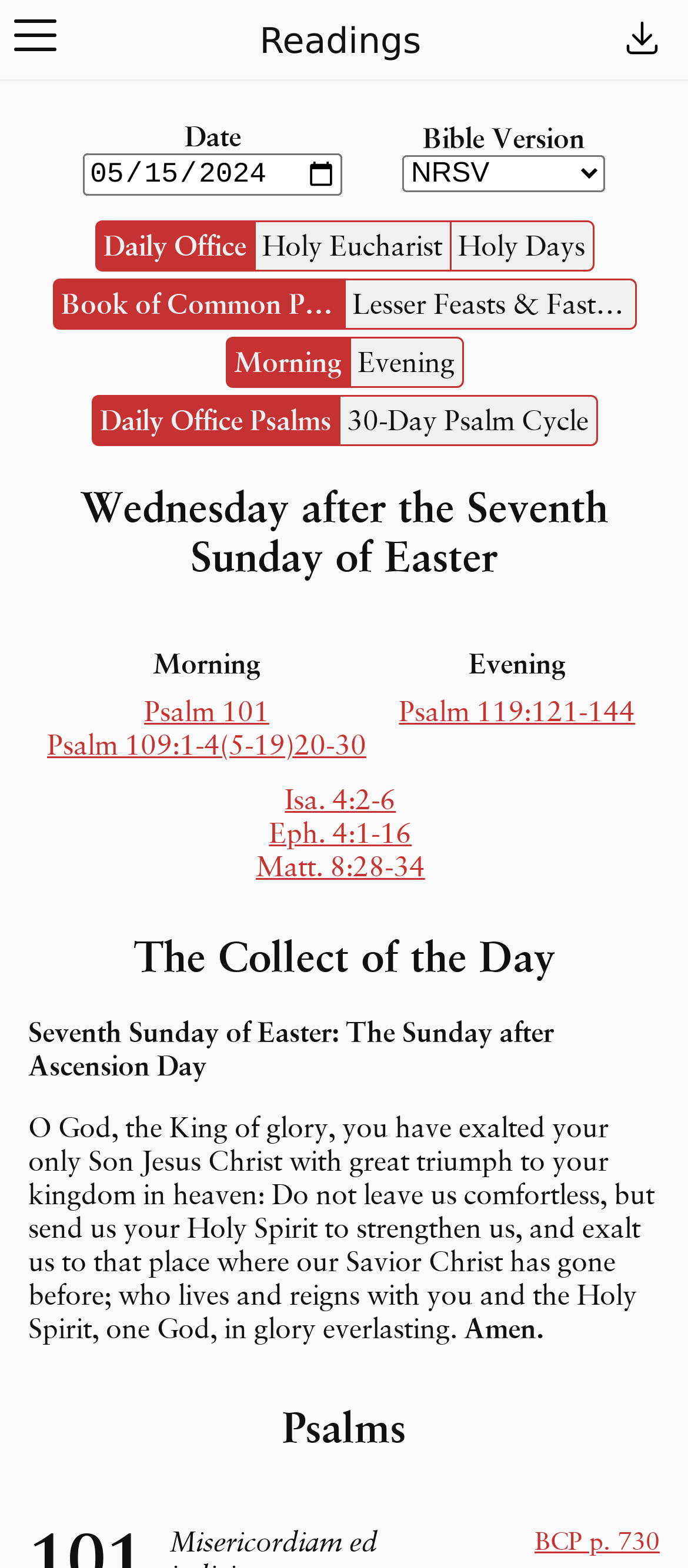Find and indicate the bounding box coordinates of the region you should select to follow the given instruction: "Change the Bible version".

[0.585, 0.099, 0.879, 0.123]